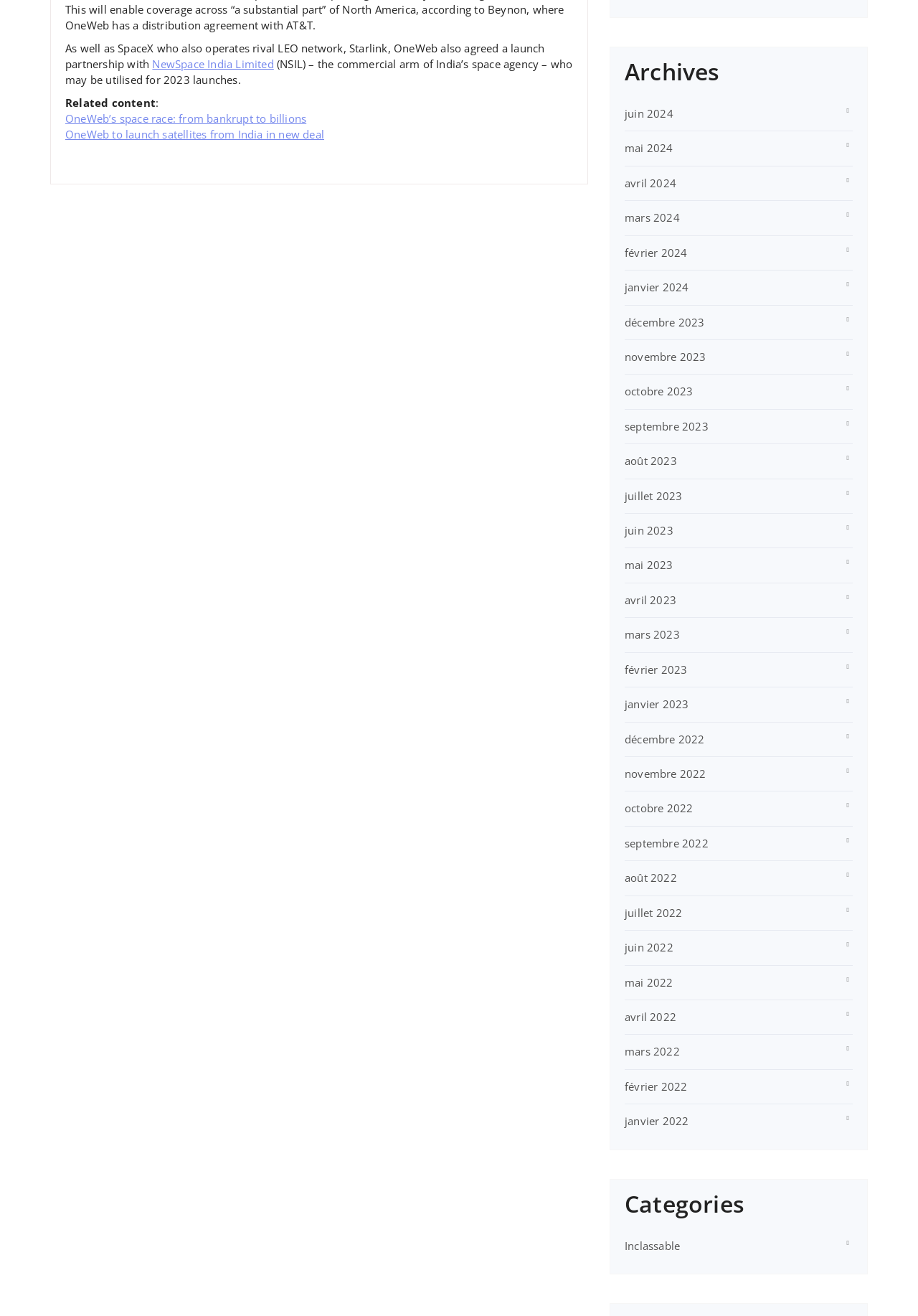What is the name of the company that operates a rival LEO network?
By examining the image, provide a one-word or phrase answer.

SpaceX